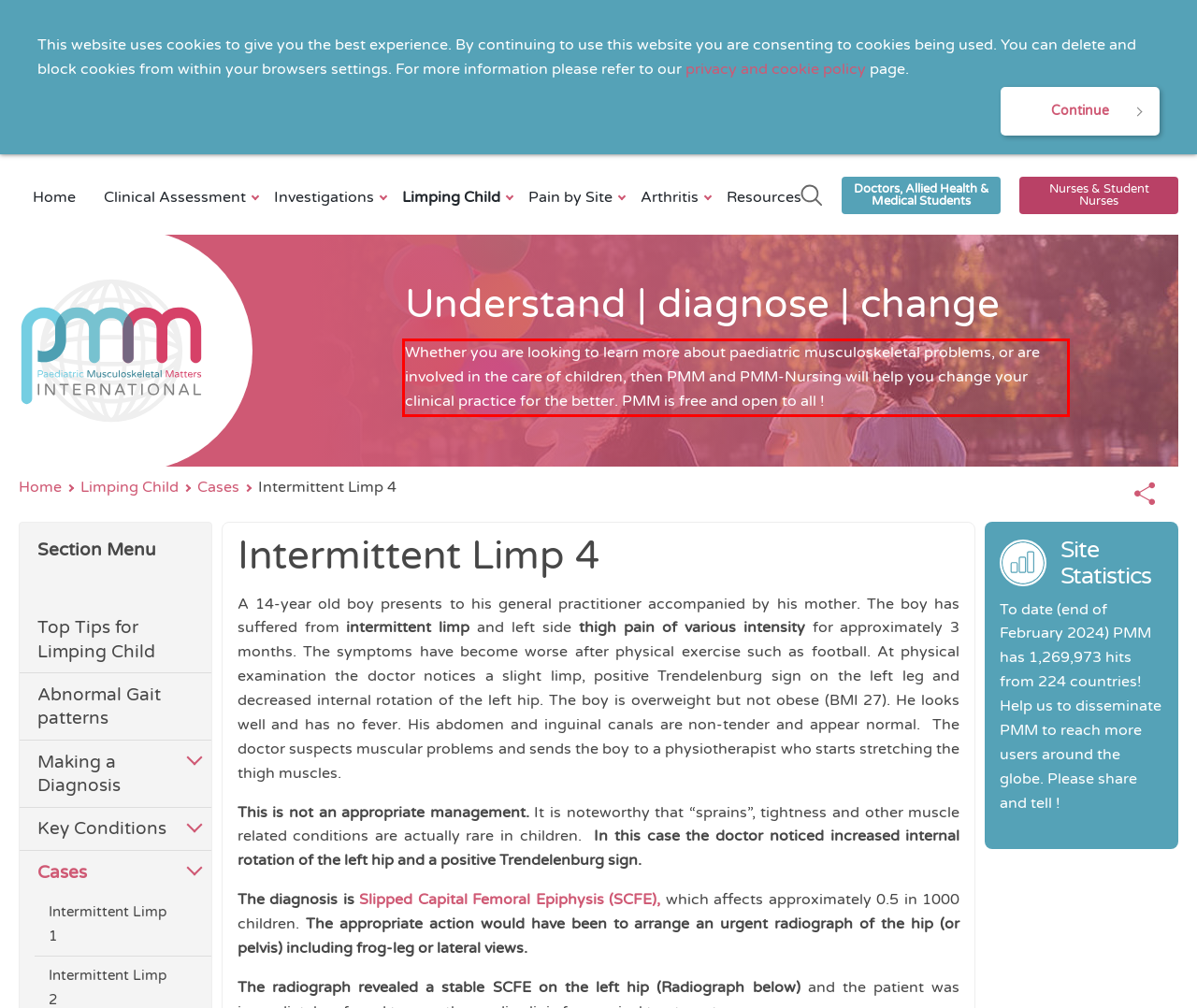Look at the provided screenshot of the webpage and perform OCR on the text within the red bounding box.

Whether you are looking to learn more about paediatric musculoskeletal problems, or are involved in the care of children, then PMM and PMM-Nursing will help you change your clinical practice for the better. PMM is free and open to all !